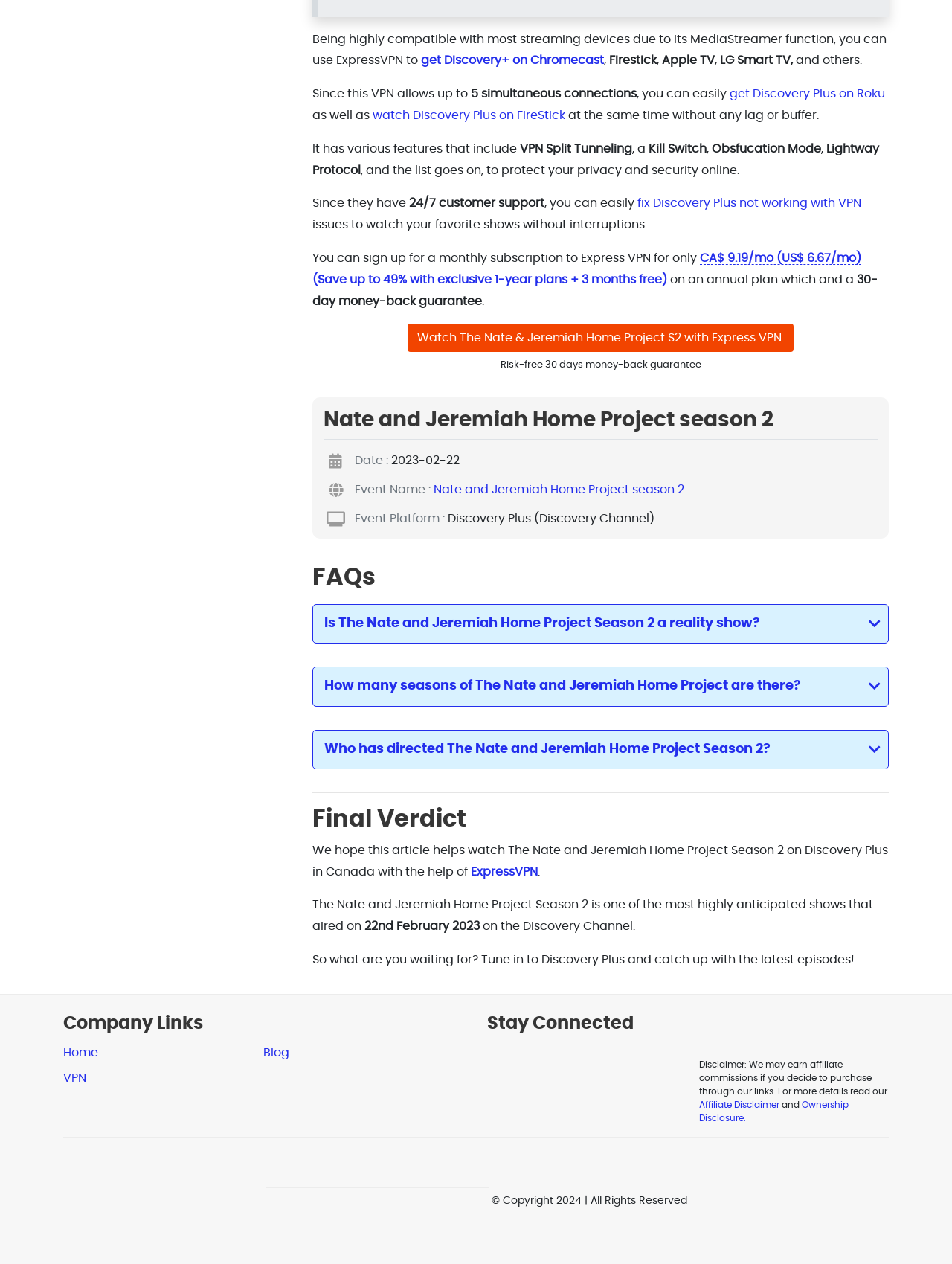Please find the bounding box coordinates for the clickable element needed to perform this instruction: "get Discovery+ on Chromecast".

[0.442, 0.043, 0.634, 0.053]